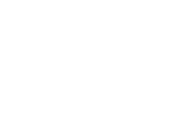Where is the age verification symbol likely used?
Answer the question with a single word or phrase by looking at the picture.

Smoke Culture U.S.A. website